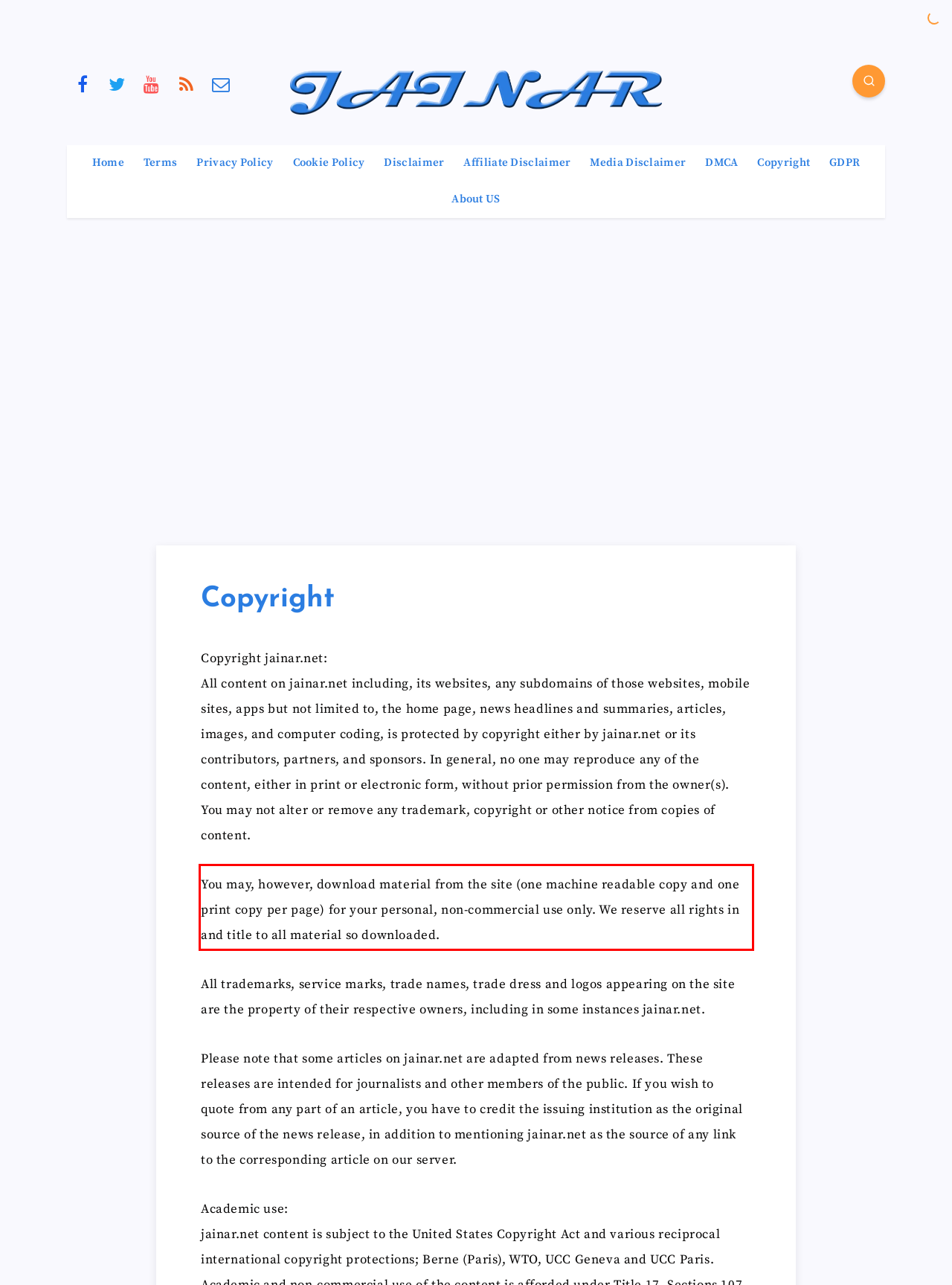Within the screenshot of the webpage, locate the red bounding box and use OCR to identify and provide the text content inside it.

You may, however, download material from the site (one machine readable copy and one print copy per page) for your personal, non-commercial use only. We reserve all rights in and title to all material so downloaded.